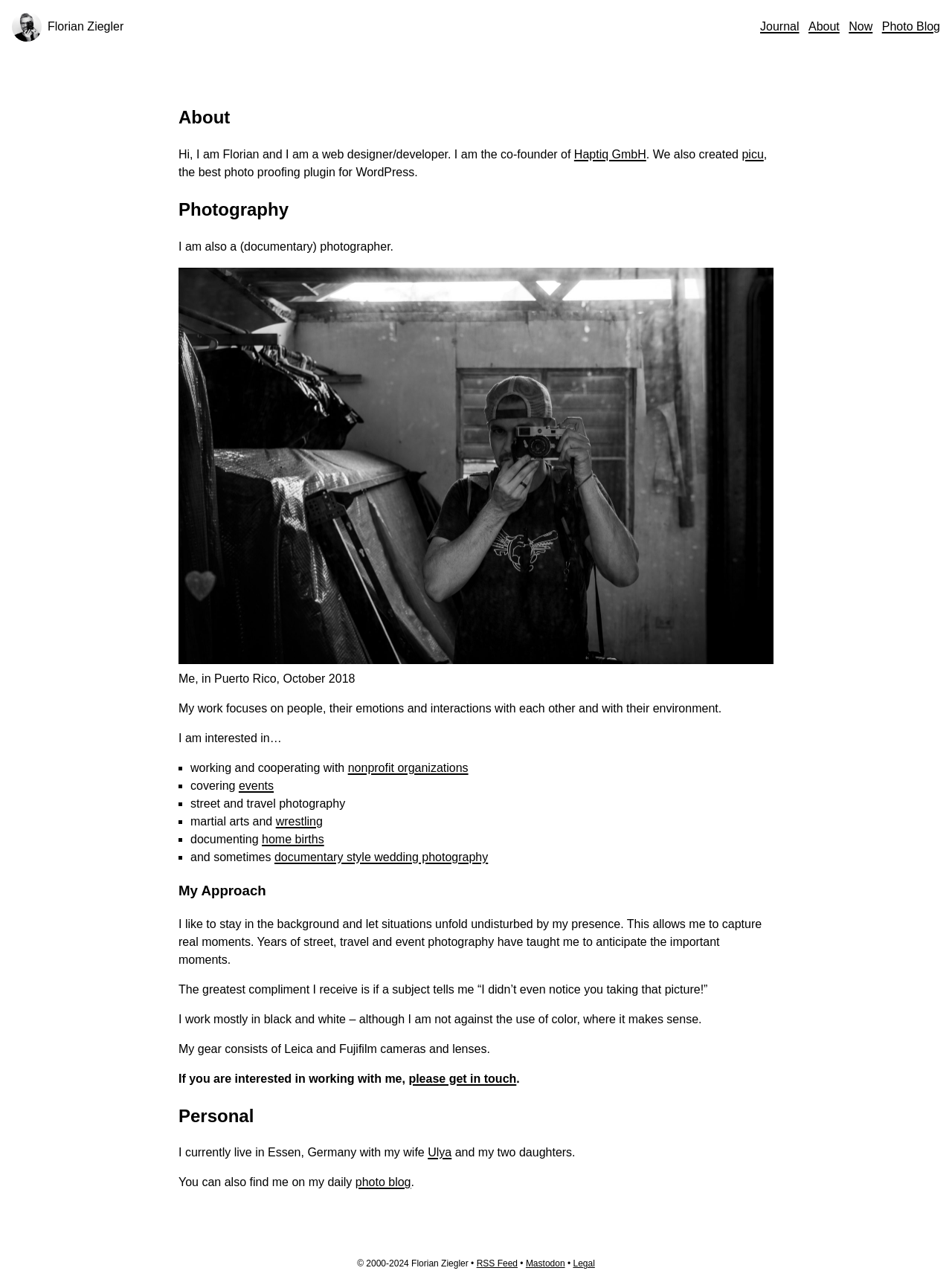Determine the bounding box coordinates for the element that should be clicked to follow this instruction: "Check out Florian's daily photo blog". The coordinates should be given as four float numbers between 0 and 1, in the format [left, top, right, bottom].

[0.373, 0.913, 0.432, 0.923]